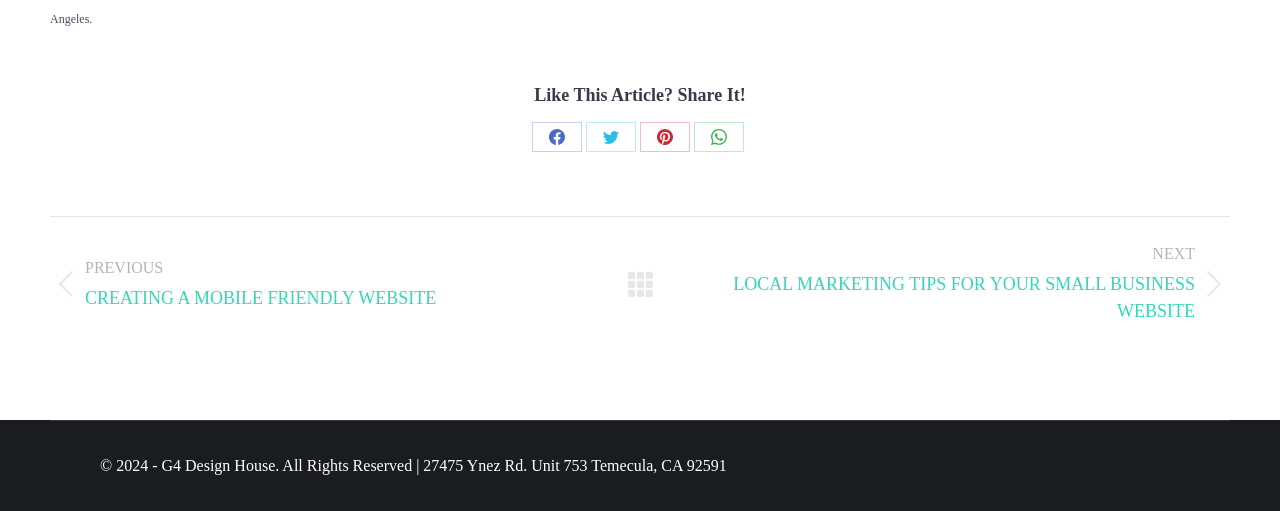What is the name of the design house?
Please provide a comprehensive answer based on the information in the image.

The name of the design house can be found at the bottom of the webpage, where it says '© 2024 - G4 Design House. All Rights Reserved | 27475 Ynez Rd. Unit 753 Temecula, CA 92591'.